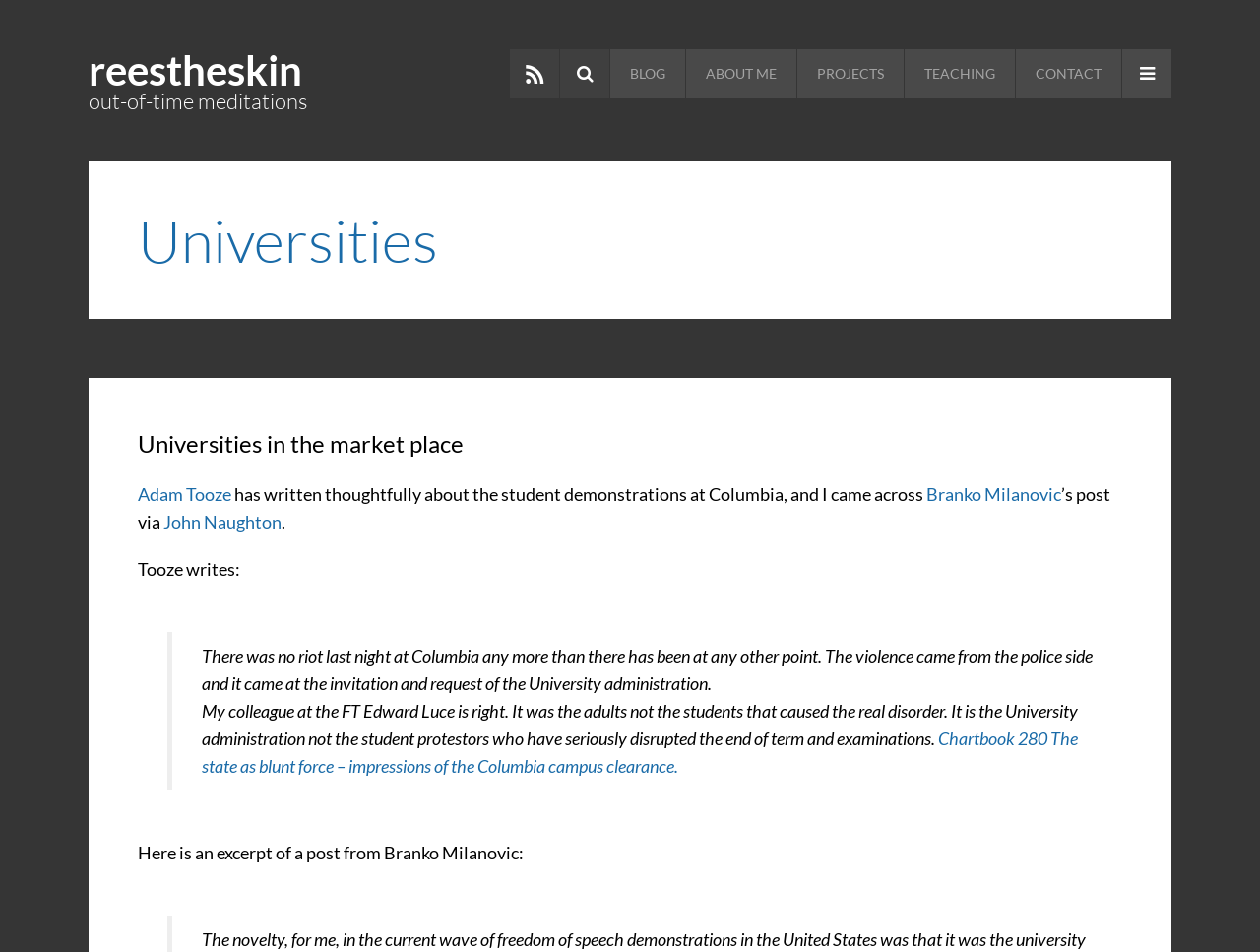Locate the bounding box coordinates of the clickable area to execute the instruction: "read Chartbook 280". Provide the coordinates as four float numbers between 0 and 1, represented as [left, top, right, bottom].

[0.16, 0.764, 0.855, 0.816]